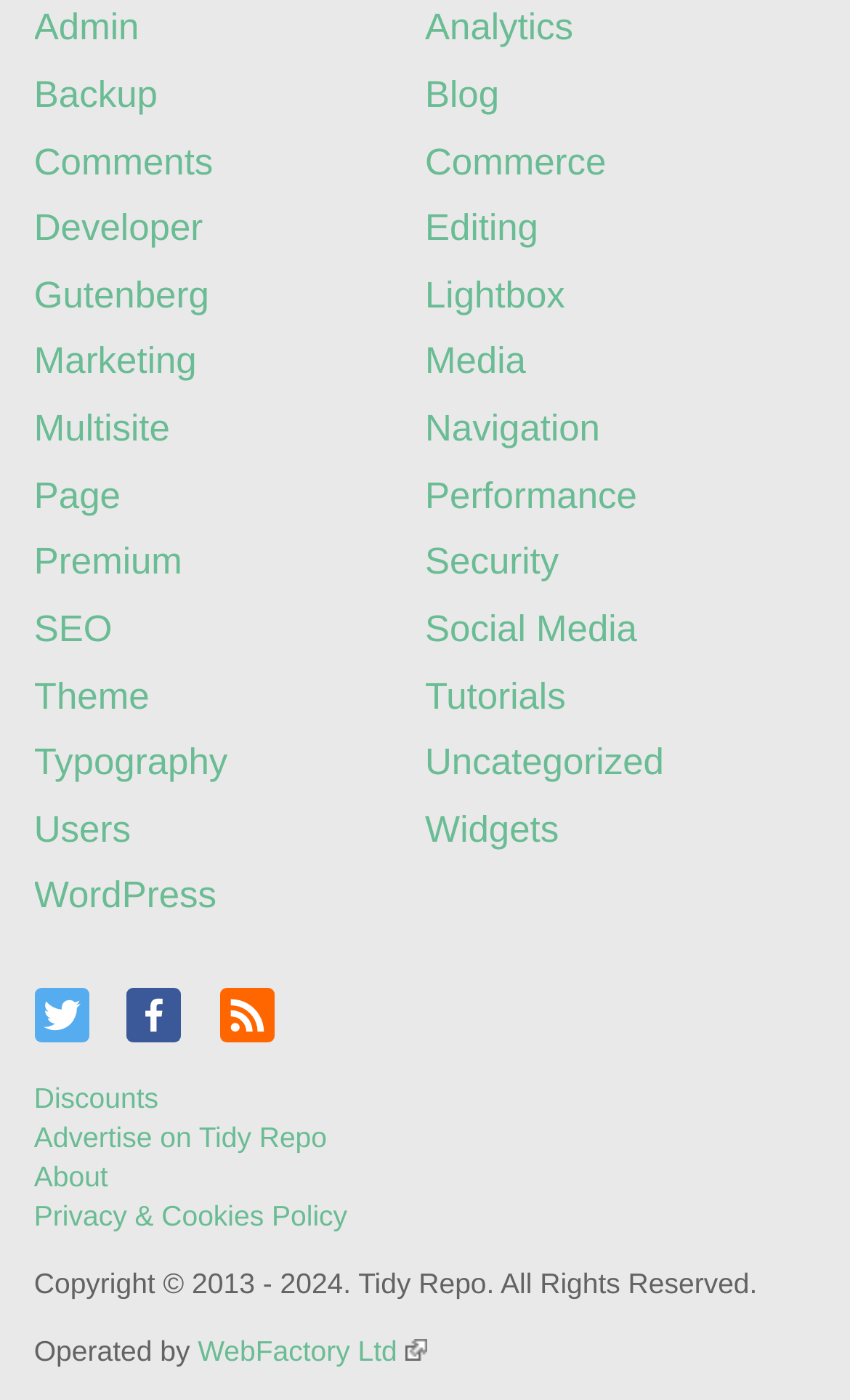Locate the bounding box coordinates of the clickable region to complete the following instruction: "Go to Twitter."

[0.04, 0.721, 0.149, 0.75]